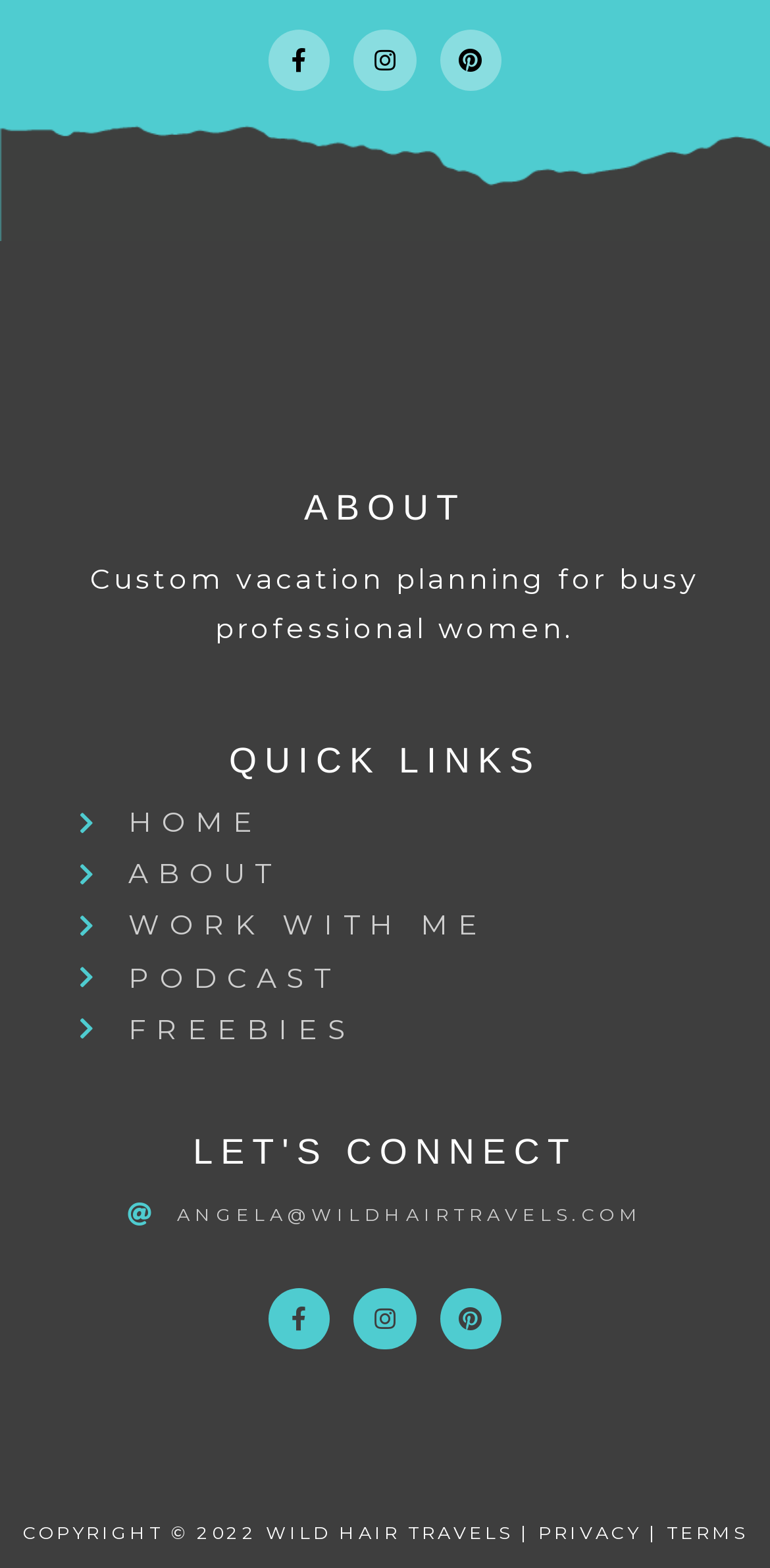Locate the bounding box coordinates of the area where you should click to accomplish the instruction: "Listen to the PODCAST".

[0.167, 0.612, 0.441, 0.635]